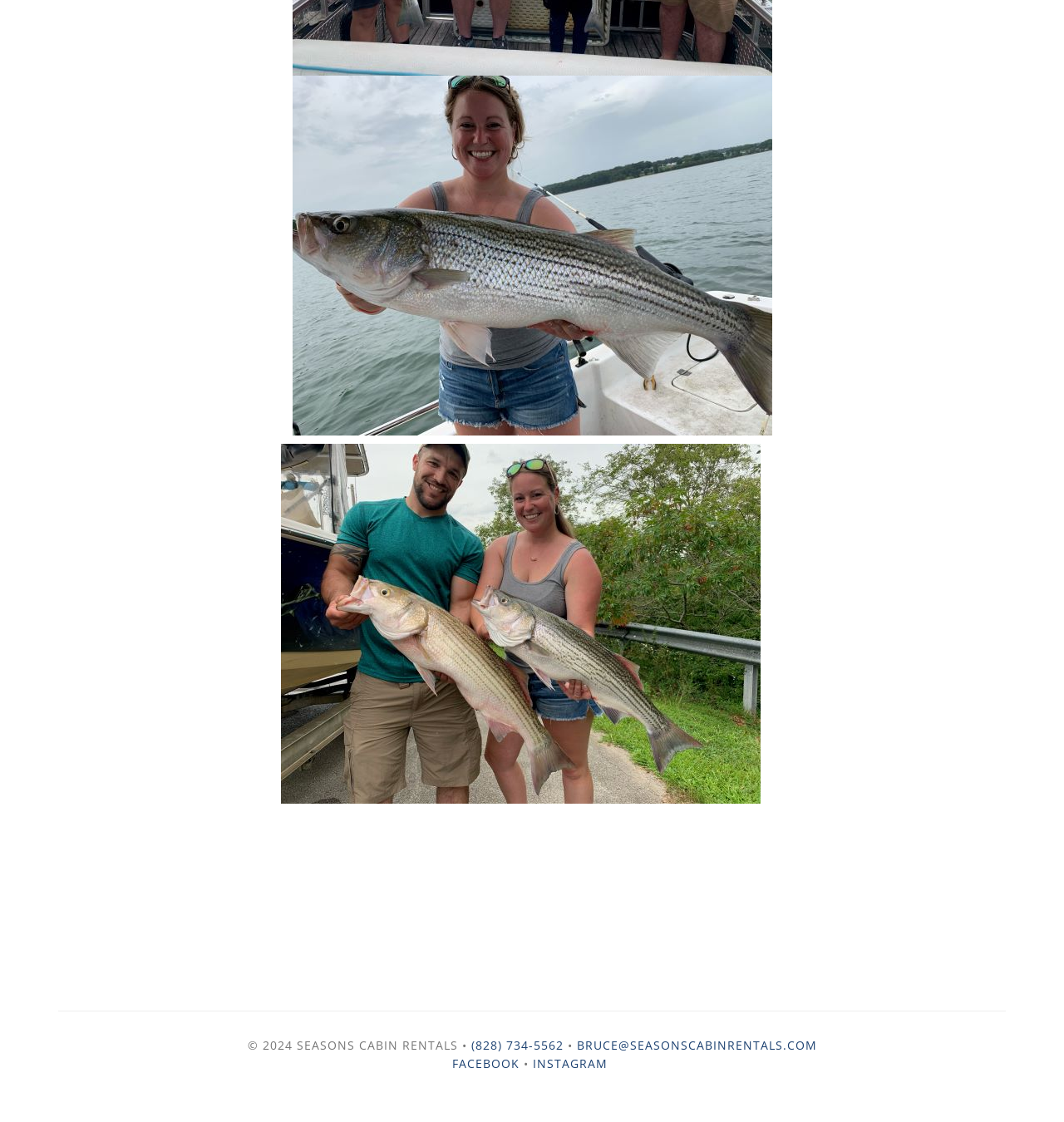Using the webpage screenshot, find the UI element described by Instagram. Provide the bounding box coordinates in the format (top-left x, top-left y, bottom-right x, bottom-right y), ensuring all values are floating point numbers between 0 and 1.

[0.501, 0.941, 0.571, 0.955]